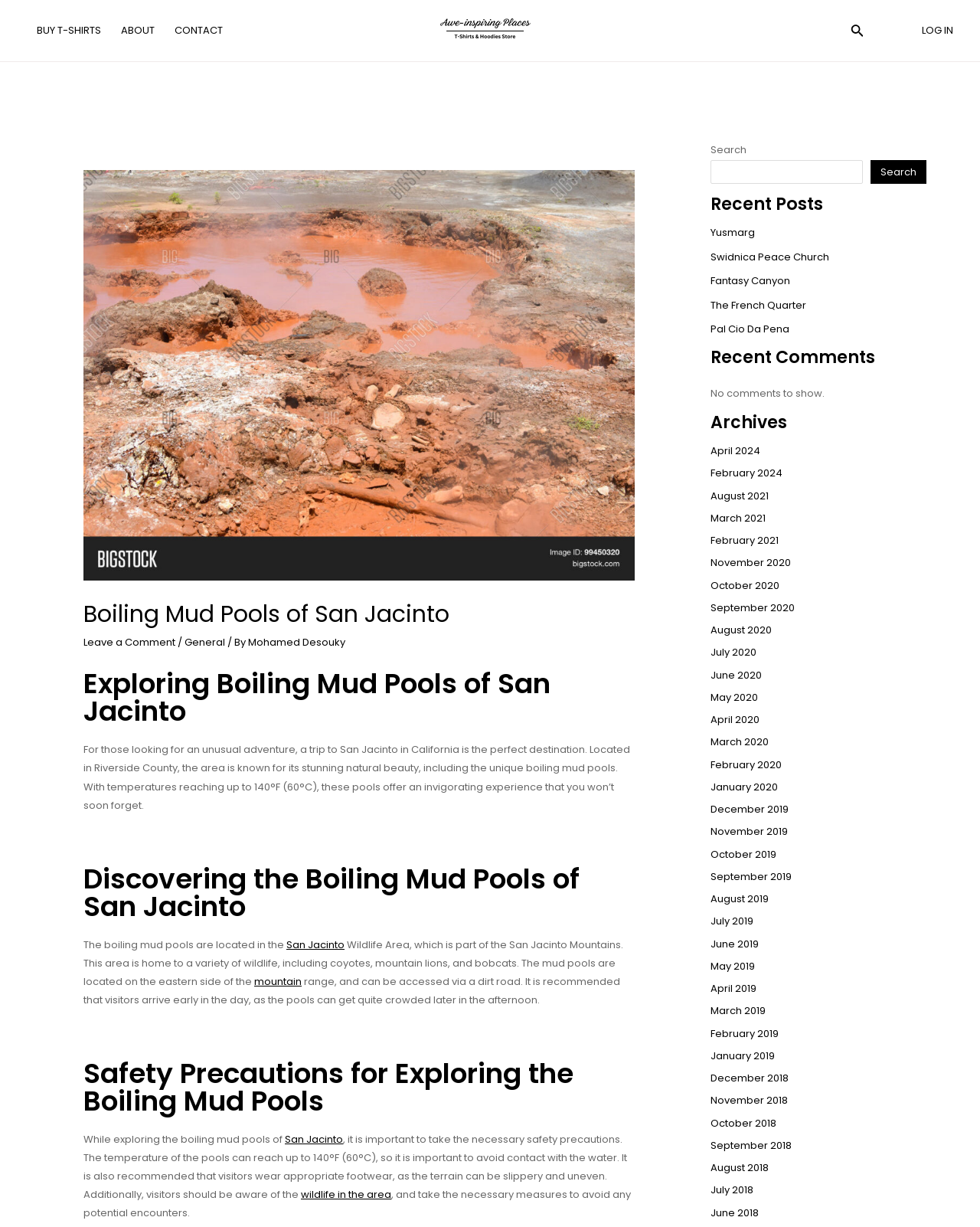Please identify the bounding box coordinates of the element that needs to be clicked to execute the following command: "Click the 'BUY T-SHIRTS' link". Provide the bounding box using four float numbers between 0 and 1, formatted as [left, top, right, bottom].

[0.027, 0.0, 0.113, 0.05]